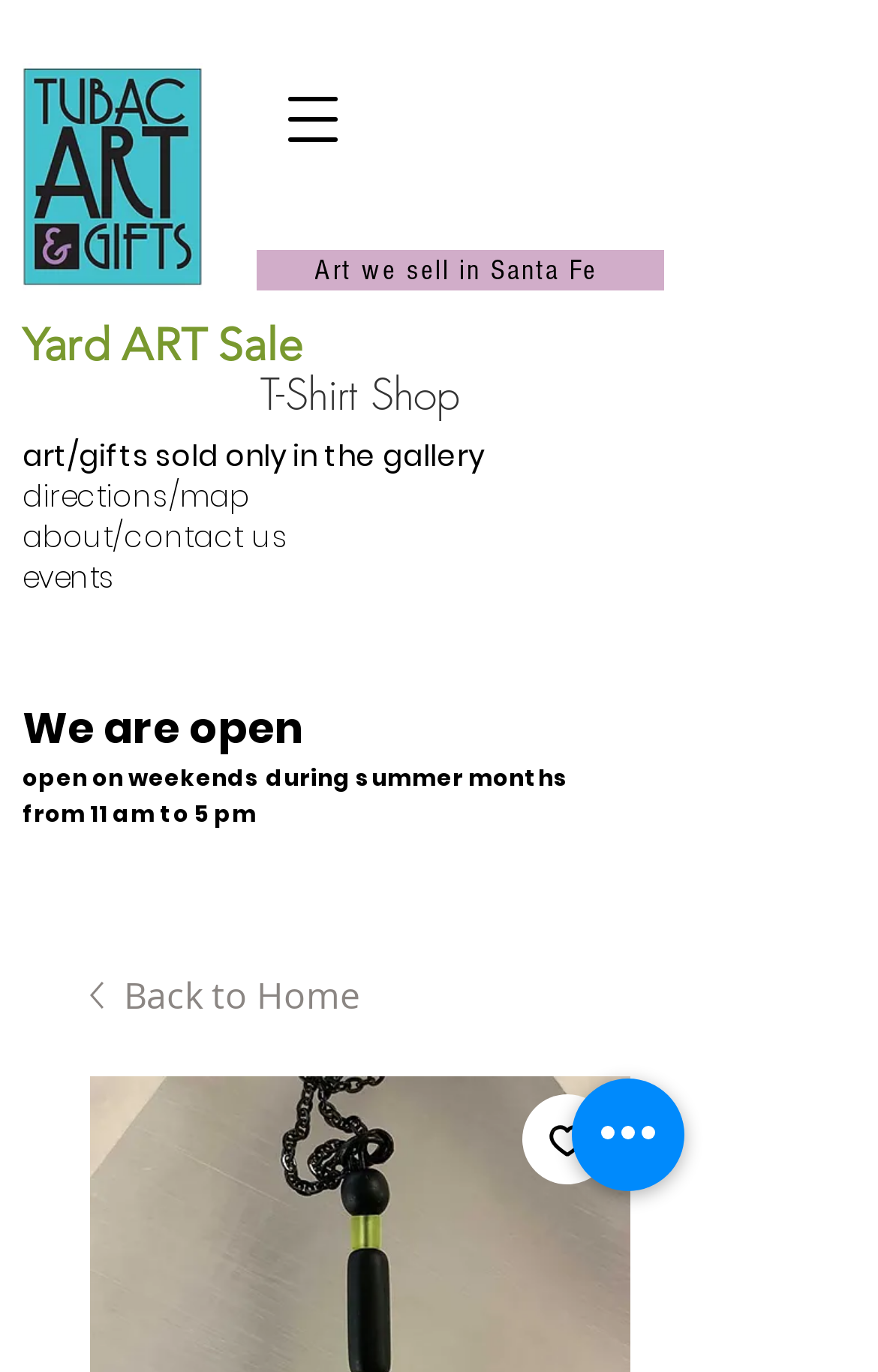Provide an in-depth description of the elements and layout of the webpage.

The webpage appears to be an online art gallery and gift shop based in Tubac, Arizona. At the top left corner, there is a square logo image of the gallery. Next to it, there is an "Open navigation menu" button. Below the logo, there are several links to different sections of the website, including "Art we sell in Santa Fe", "art/gifts sold only in the gallery", "directions/map", "about/contact us", and "events".

On the top right side, there is an iframe with embedded content. Below it, there is a heading "Yard ART Sale" with a link to the sale page. Next to it, there is a link to the "T-Shirt Shop". The T-Shirt Shop section has a link to "Back to Home" with a small image, and a button to "Add to Wishlist" with another small image.

In the middle of the page, there are three lines of text stating the gallery's operating hours: "We are open", "open on weekends during summer months", and "from 11 am to 5 pm". 

The webpage also features a minimalist approach to jewelry design, as mentioned in the meta description, but there is no direct visual representation of this on the page.